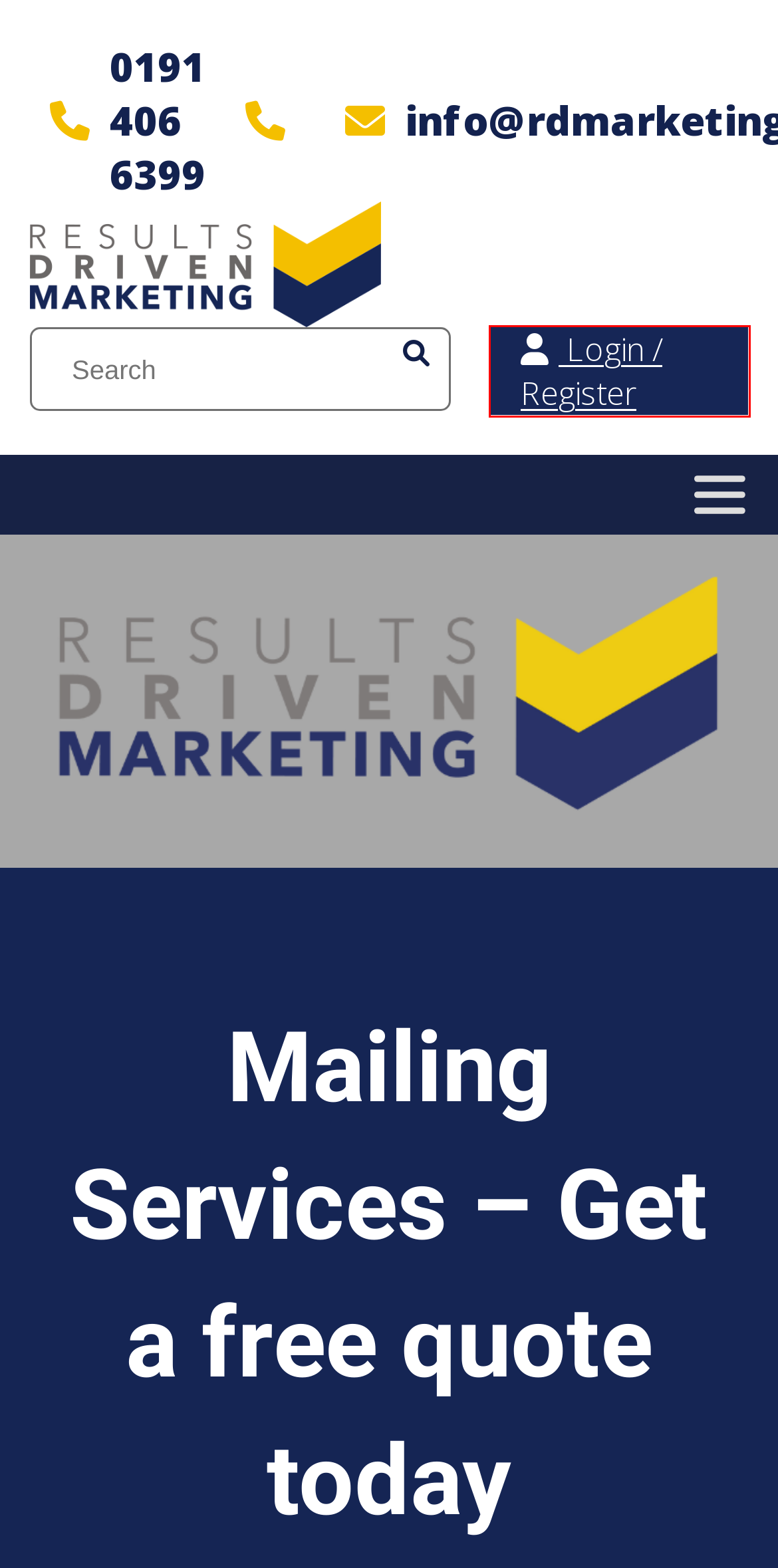You have a screenshot of a webpage with a red rectangle bounding box around a UI element. Choose the best description that matches the new page after clicking the element within the bounding box. The candidate descriptions are:
A. Register - Results Driven Marketing Online Services
B. The Power of Email Marketing Videos | Responder Email Platform
C. Terms and Conditions - RD Marketing
D. Knowledge Hub - Data Articles - RD Marketing
E. Privacy Policy - RD Marketing
F. Email Marketing Strategy - The Complete Guide | RD Marketing
G. Buy Data | Leading B2B Data Provider | RD Marketing
H. Resources - RD Marketing

A